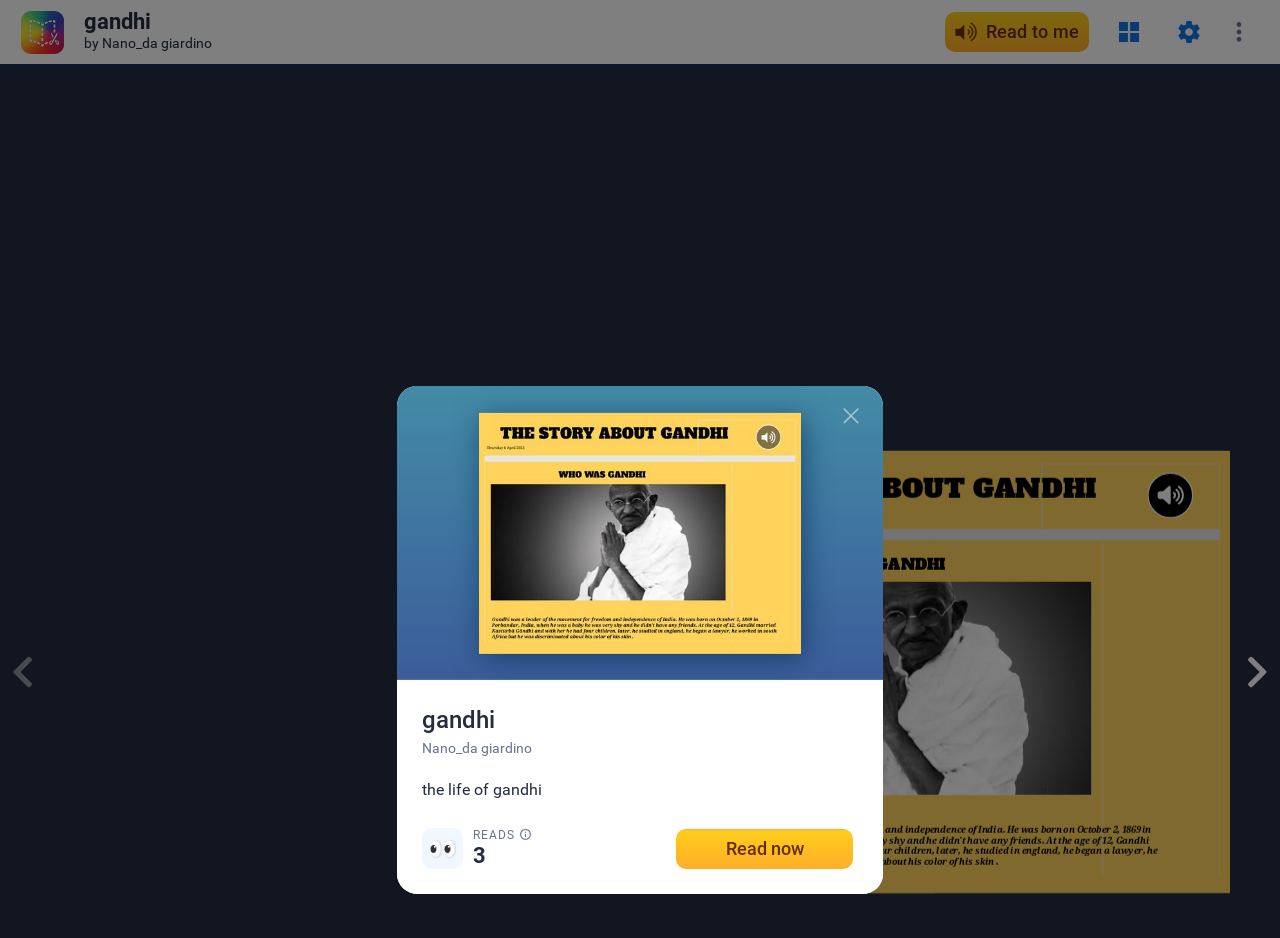What is the purpose of the 'Read to me' button?
Based on the image, answer the question with as much detail as possible.

The 'Read to me' button is likely used to read the book aloud to the user, as it is located near the top of the webpage and is a common feature in e-book readers.